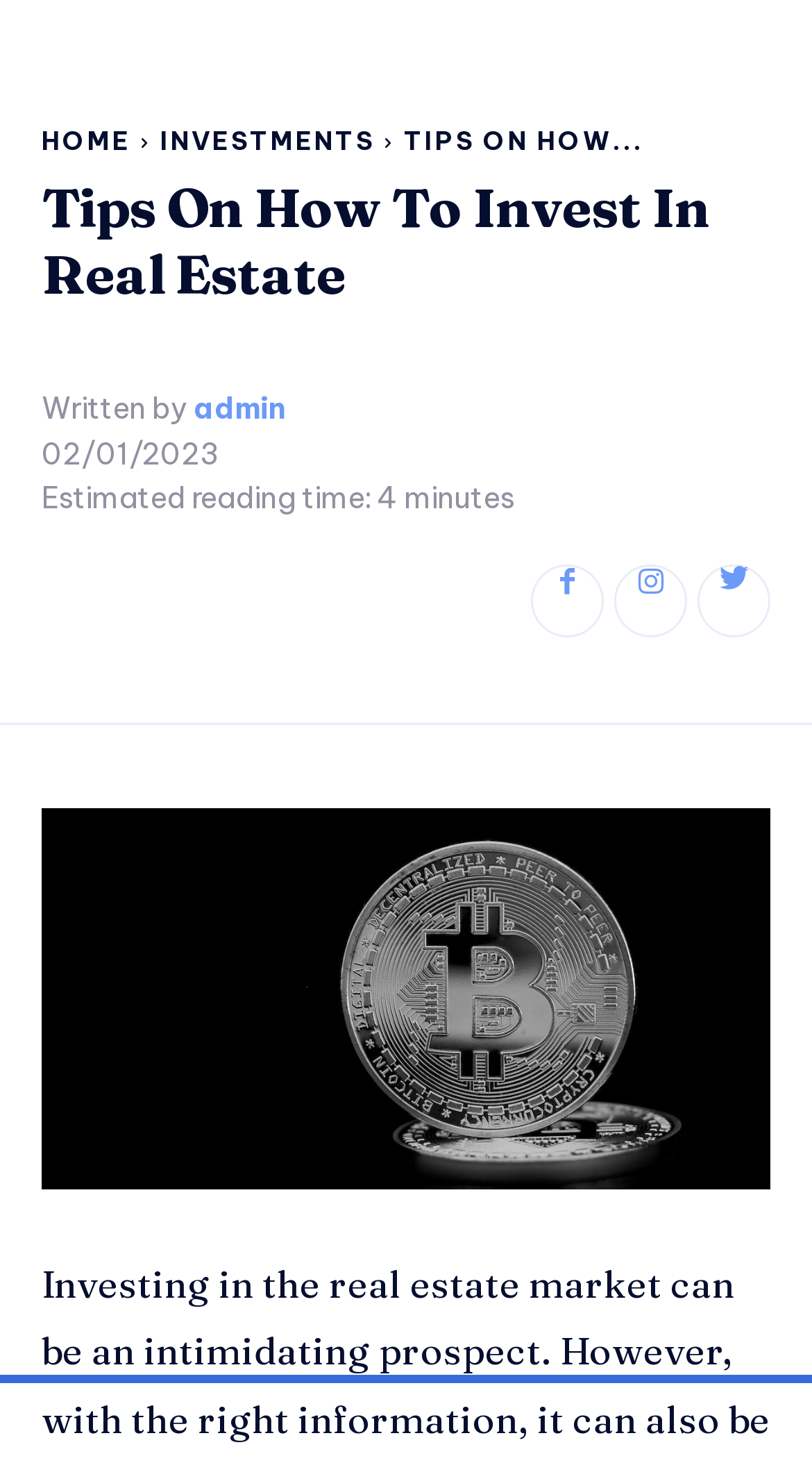Provide your answer to the question using just one word or phrase: How many subscription options are available?

2